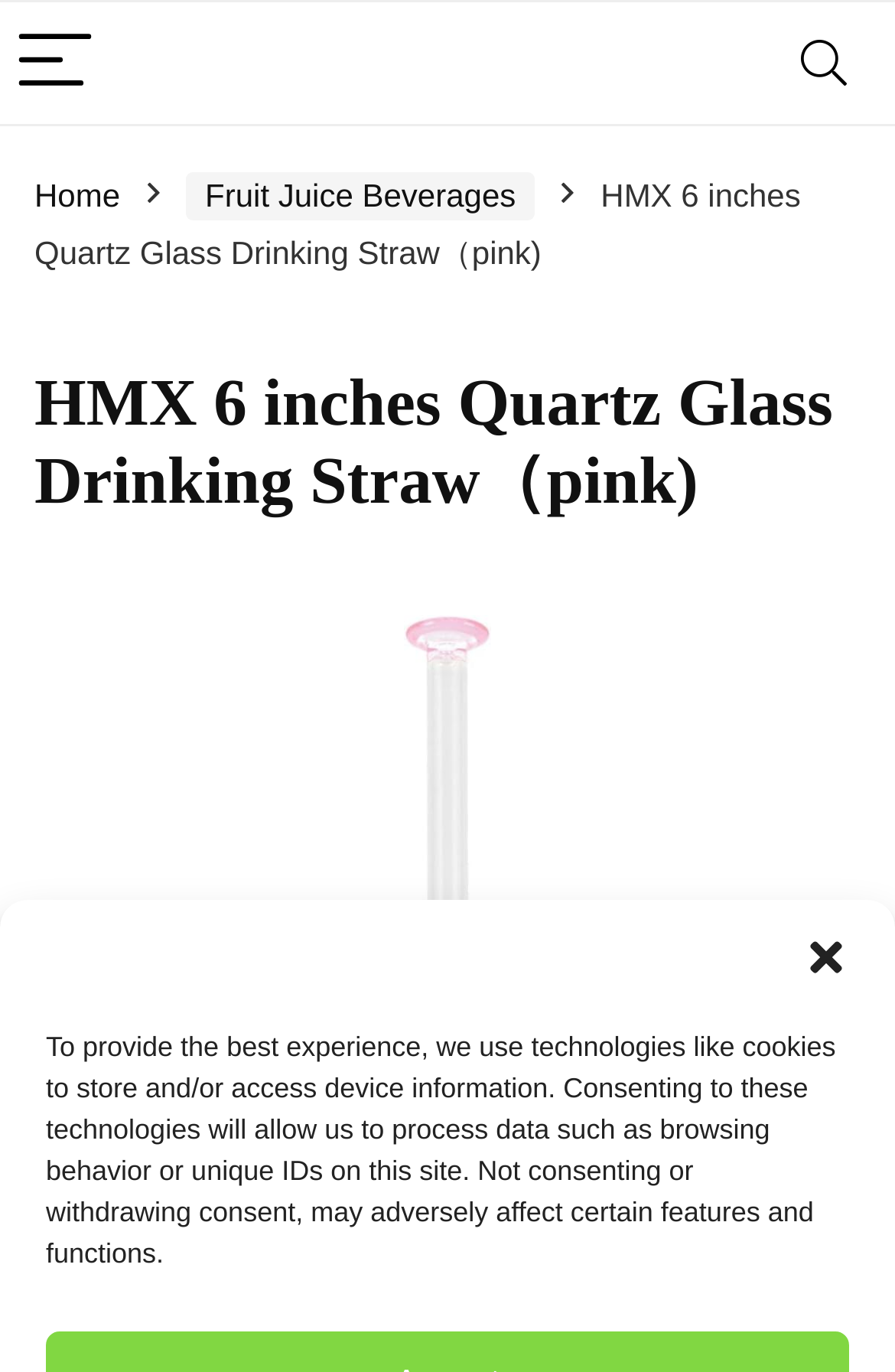Locate the bounding box of the UI element based on this description: "aria-label="Search"". Provide four float numbers between 0 and 1 as [left, top, right, bottom].

[0.859, 0.002, 0.982, 0.09]